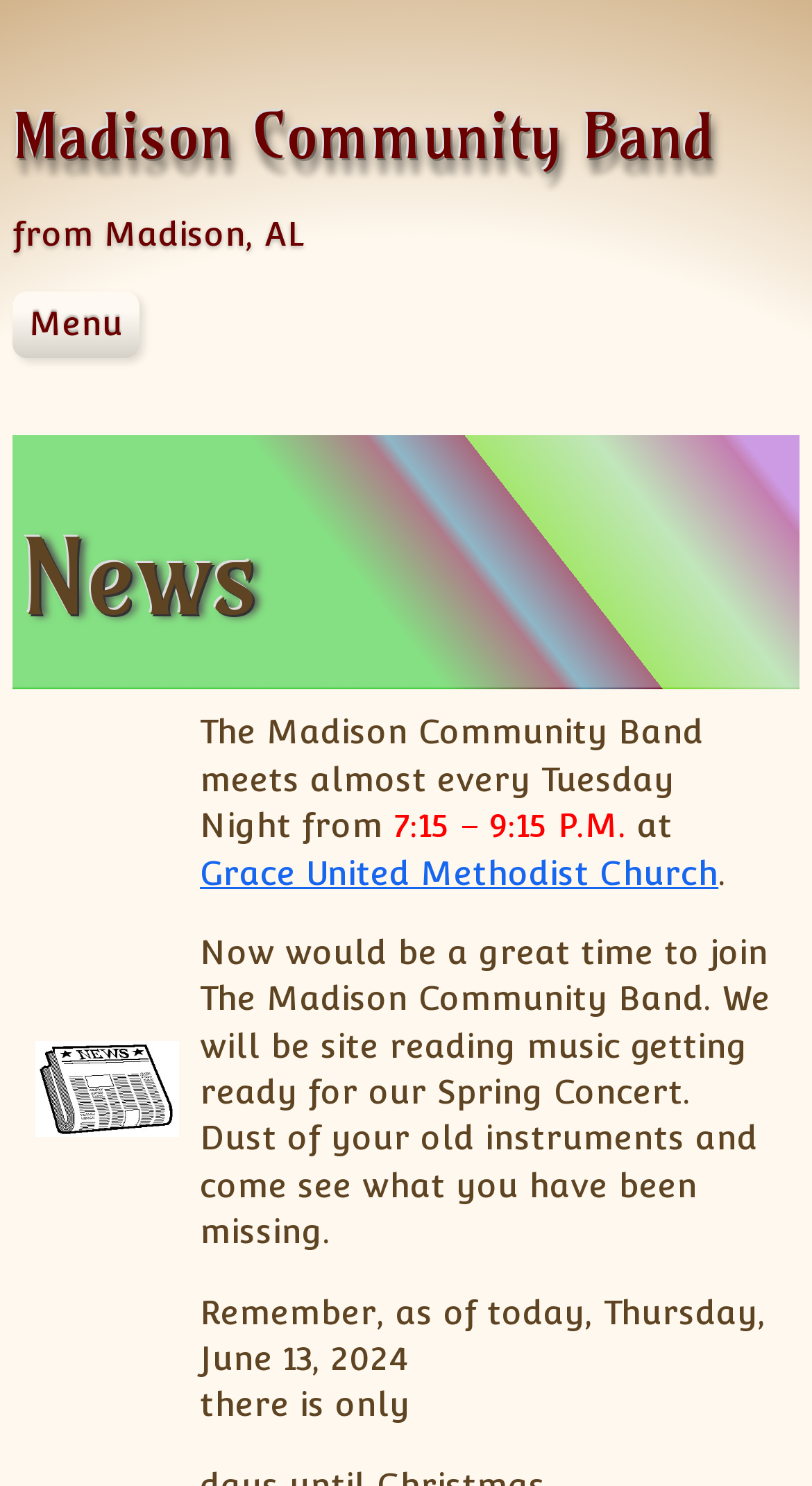Detail the features and information presented on the webpage.

The webpage is about the Madison Community Band, a community band from Madison, Alabama. At the top, there is a link to the band's main page, followed by a brief description of the band's origin. Below this, there is a main navigation menu with several links, including "Home", "About", "Mission", "Members", and more. 

To the right of the navigation menu, there are several sections, each with its own set of links. The first section has links related to joining the band, such as "Join MCB" and "Enter New Membership Data". The second section has links to events, including "MCB Events" and "Small Ensemble Events". The third section has links to resources for members, including "Enter New Membership Data" and "MCB Dress Code". 

The fourth section is dedicated to news, with a heading that reads "News". Below this, there is an image, followed by a link to an article about the band's performance at Grace United Methodist Church. Further down, there are several links to archived news articles, including "30th Anniversary – Madison Record – March 28, 2023" and "Spring Concert – Madison Record – March 20, 2016".